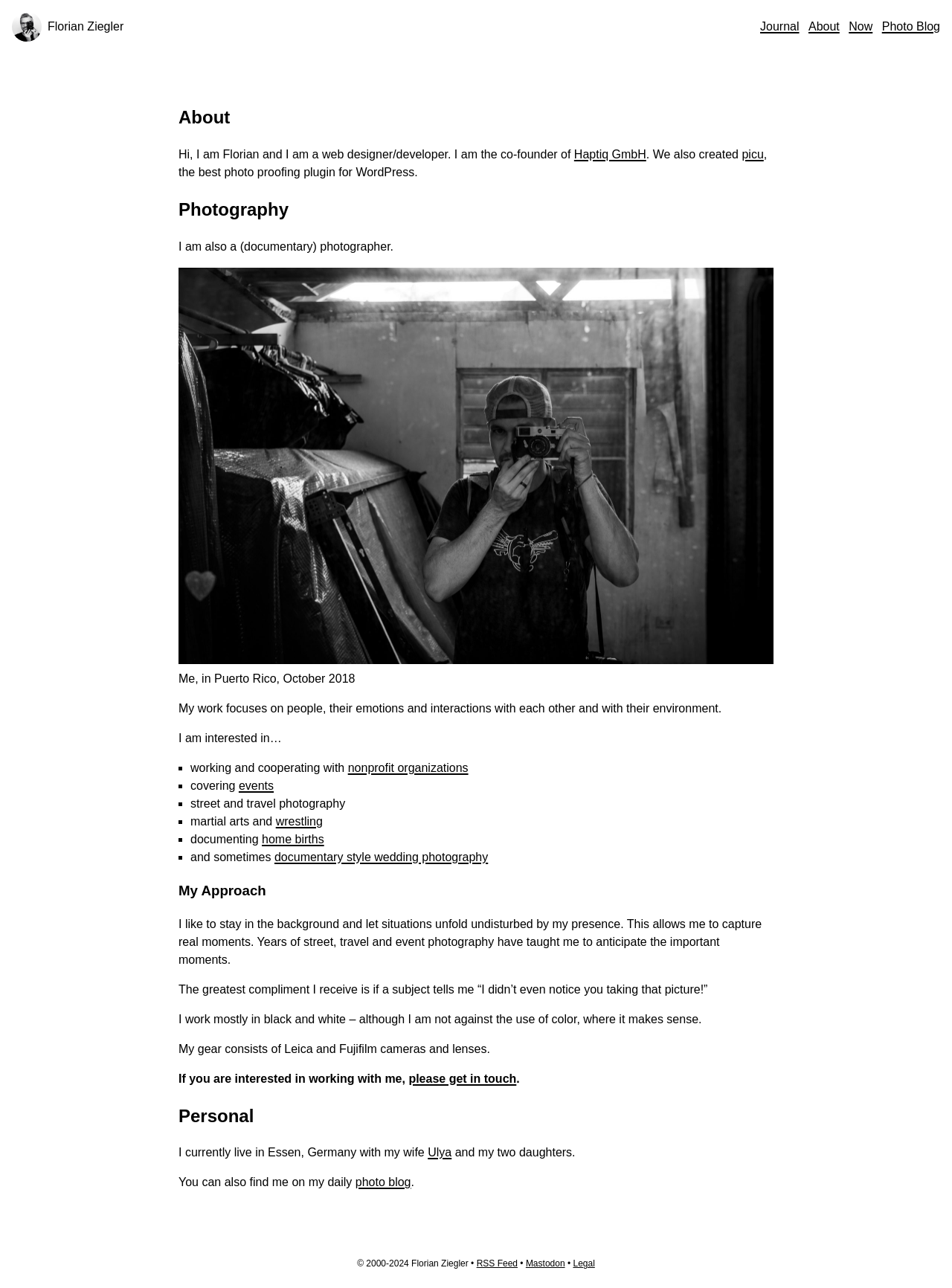What is the name of Florian's wife?
Refer to the image and provide a one-word or short phrase answer.

Ulya